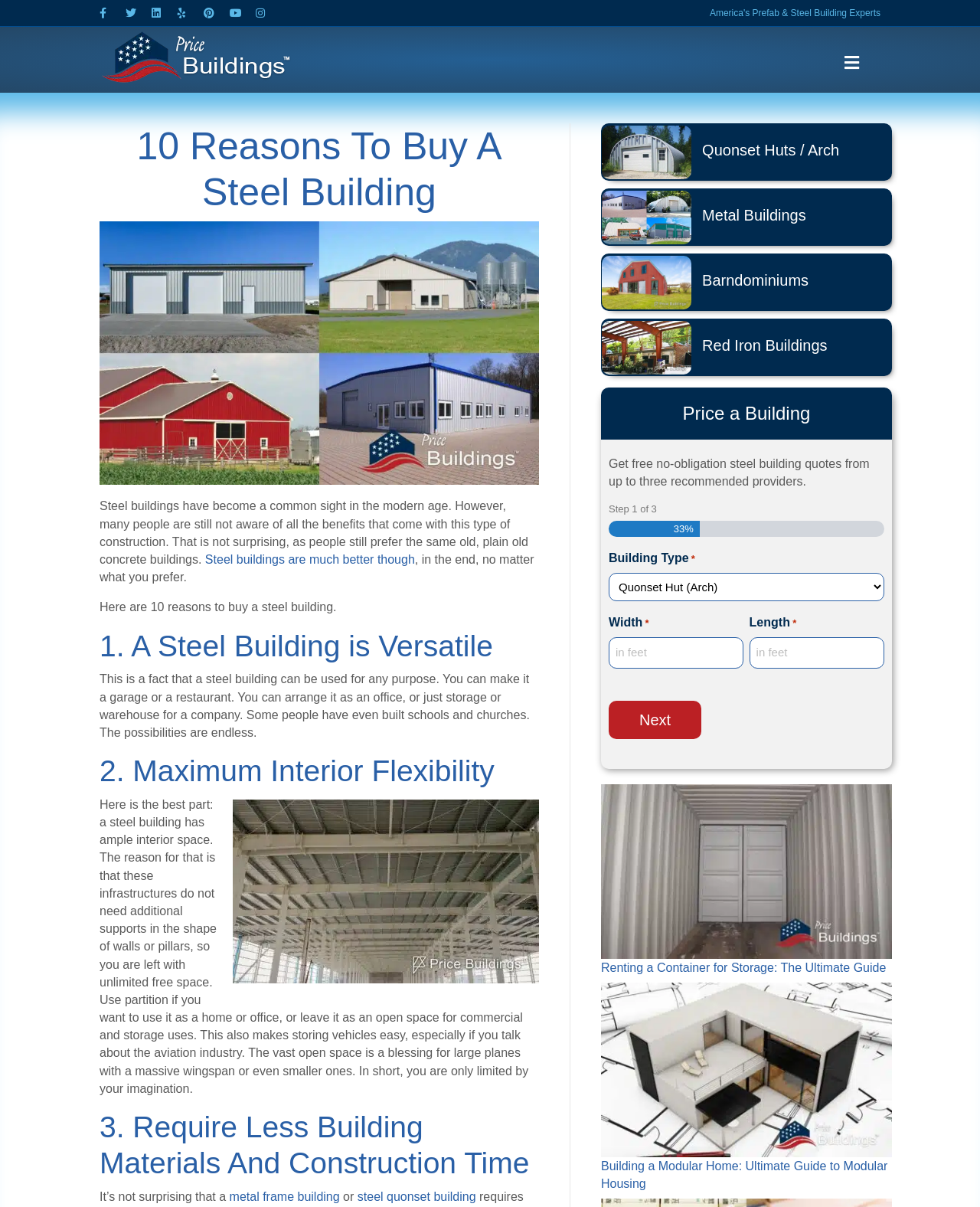Please locate the bounding box coordinates of the element that should be clicked to achieve the given instruction: "Click on the Facebook link".

[0.102, 0.006, 0.128, 0.015]